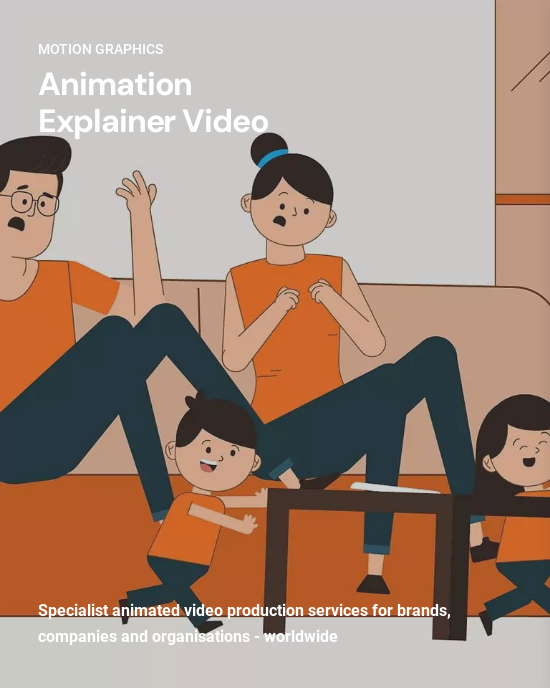Provide a brief response to the question using a single word or phrase: 
What type of services are offered?

animated video production services